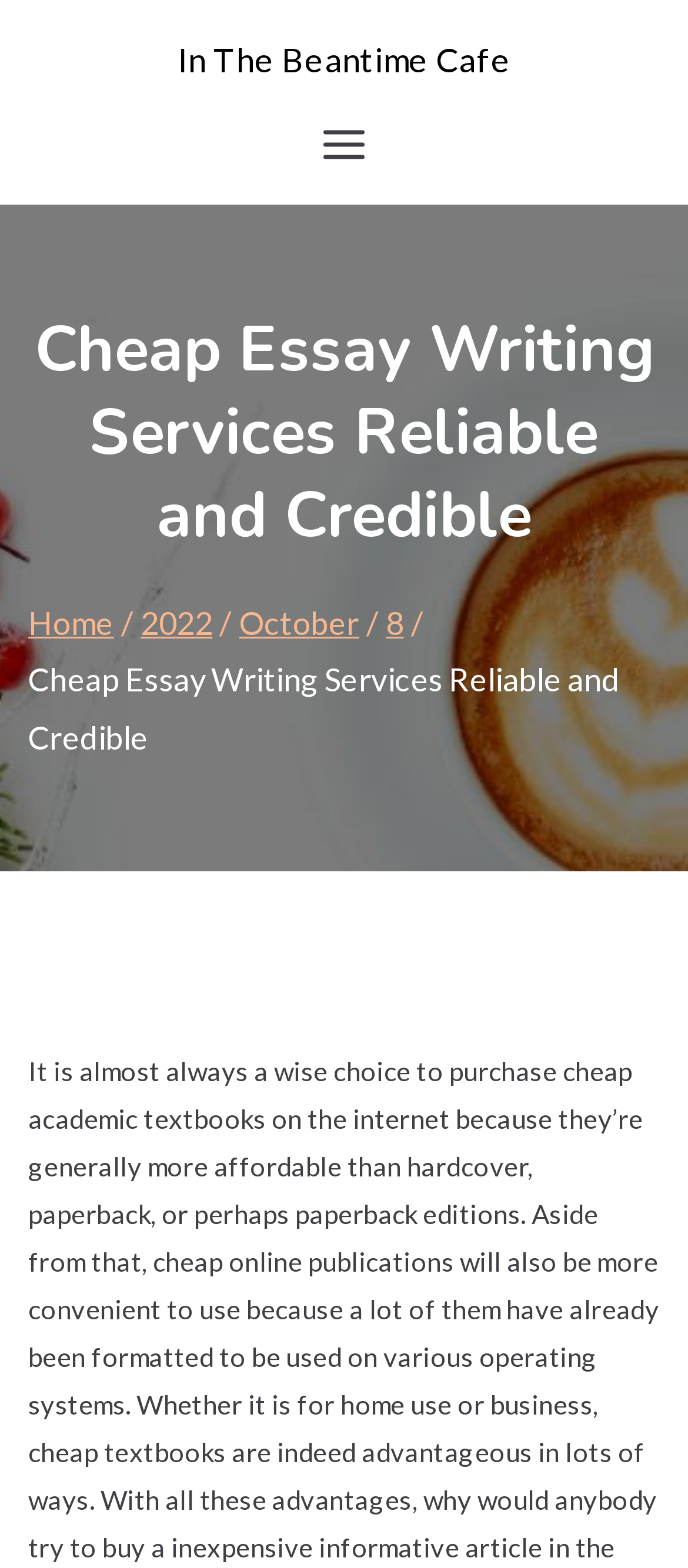Locate the UI element described by 8 and provide its bounding box coordinates. Use the format (top-left x, top-left y, bottom-right x, bottom-right y) with all values as floating point numbers between 0 and 1.

[0.561, 0.384, 0.587, 0.409]